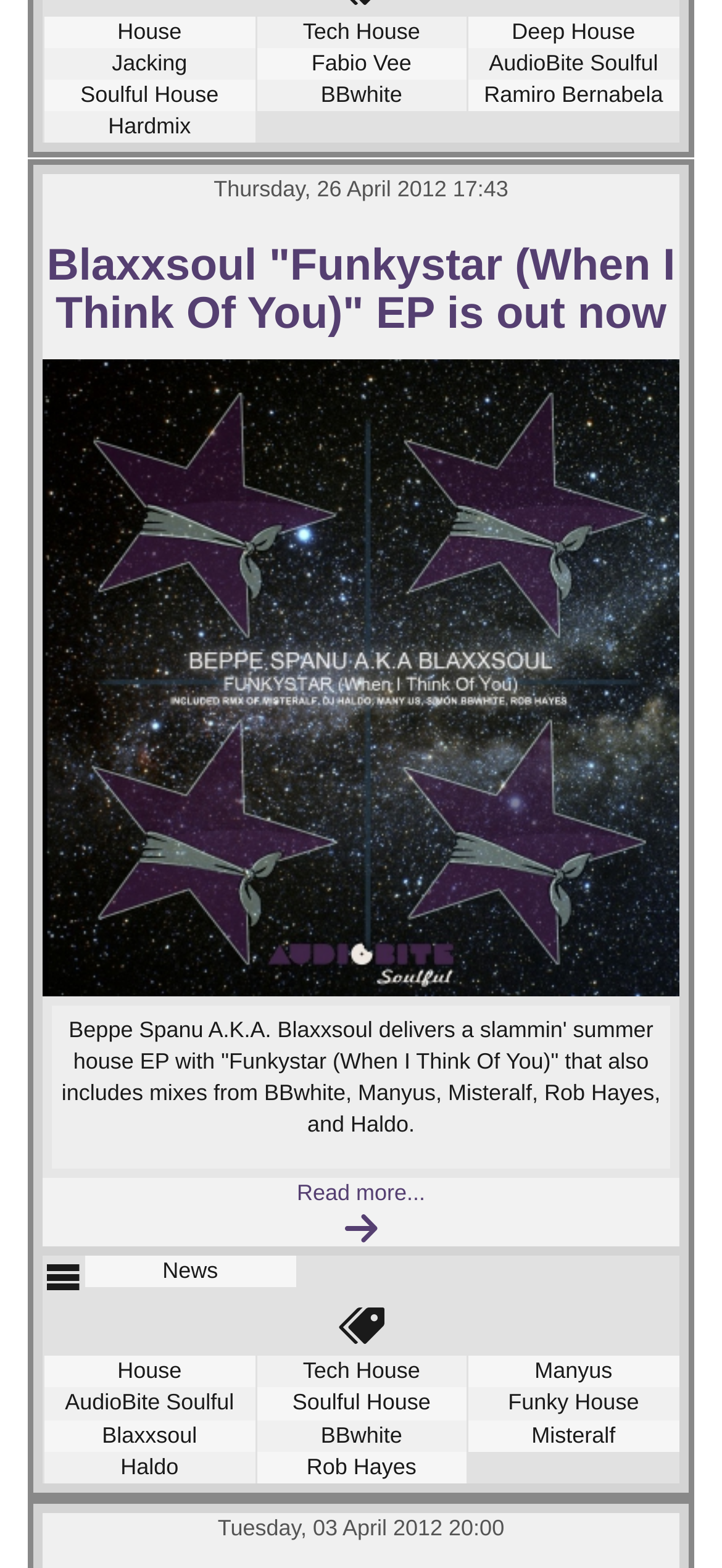Could you indicate the bounding box coordinates of the region to click in order to complete this instruction: "Explore 'Poverty' related topics".

None